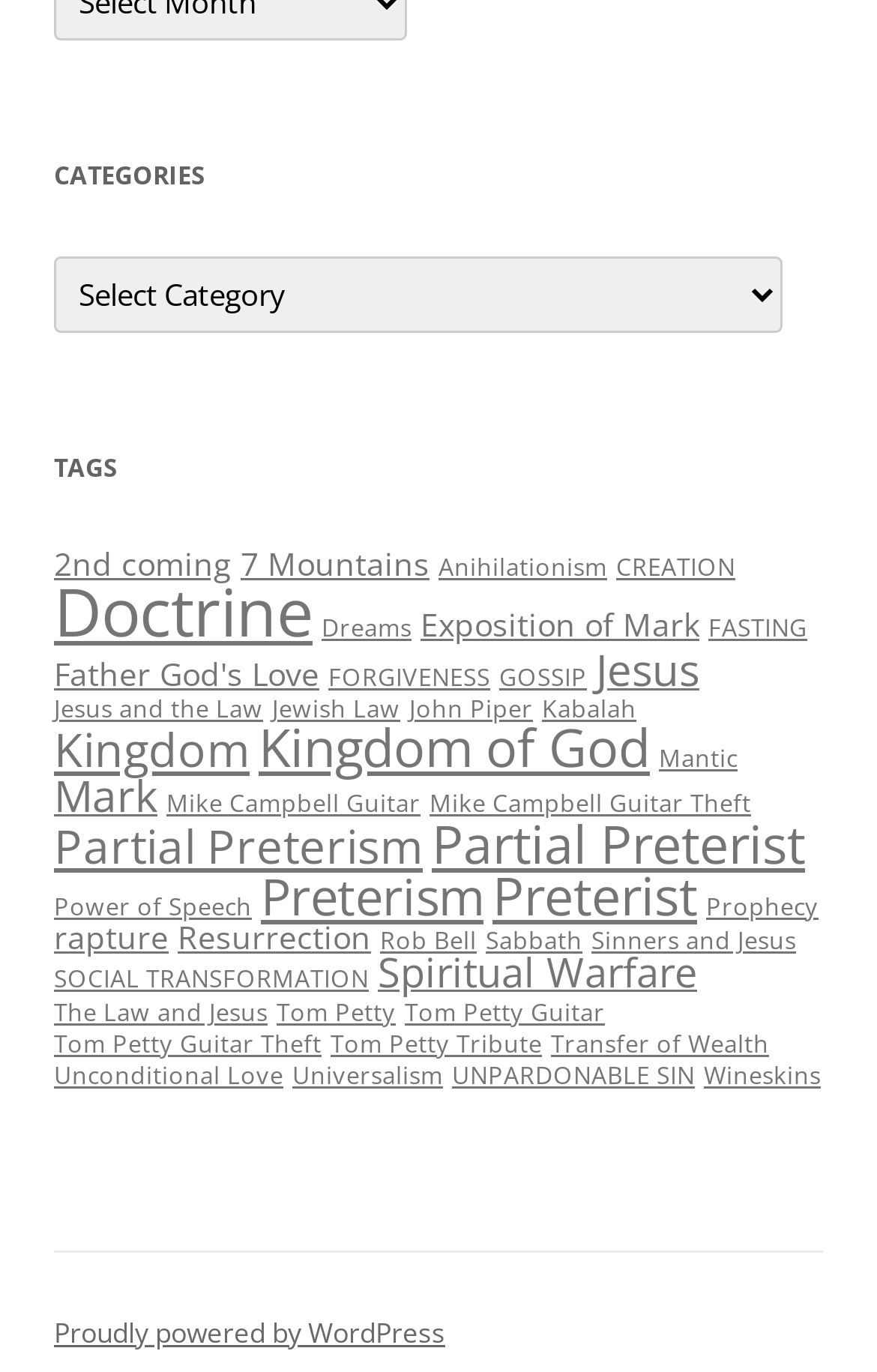What is the last category listed?
Please answer using one word or phrase, based on the screenshot.

Wineskins